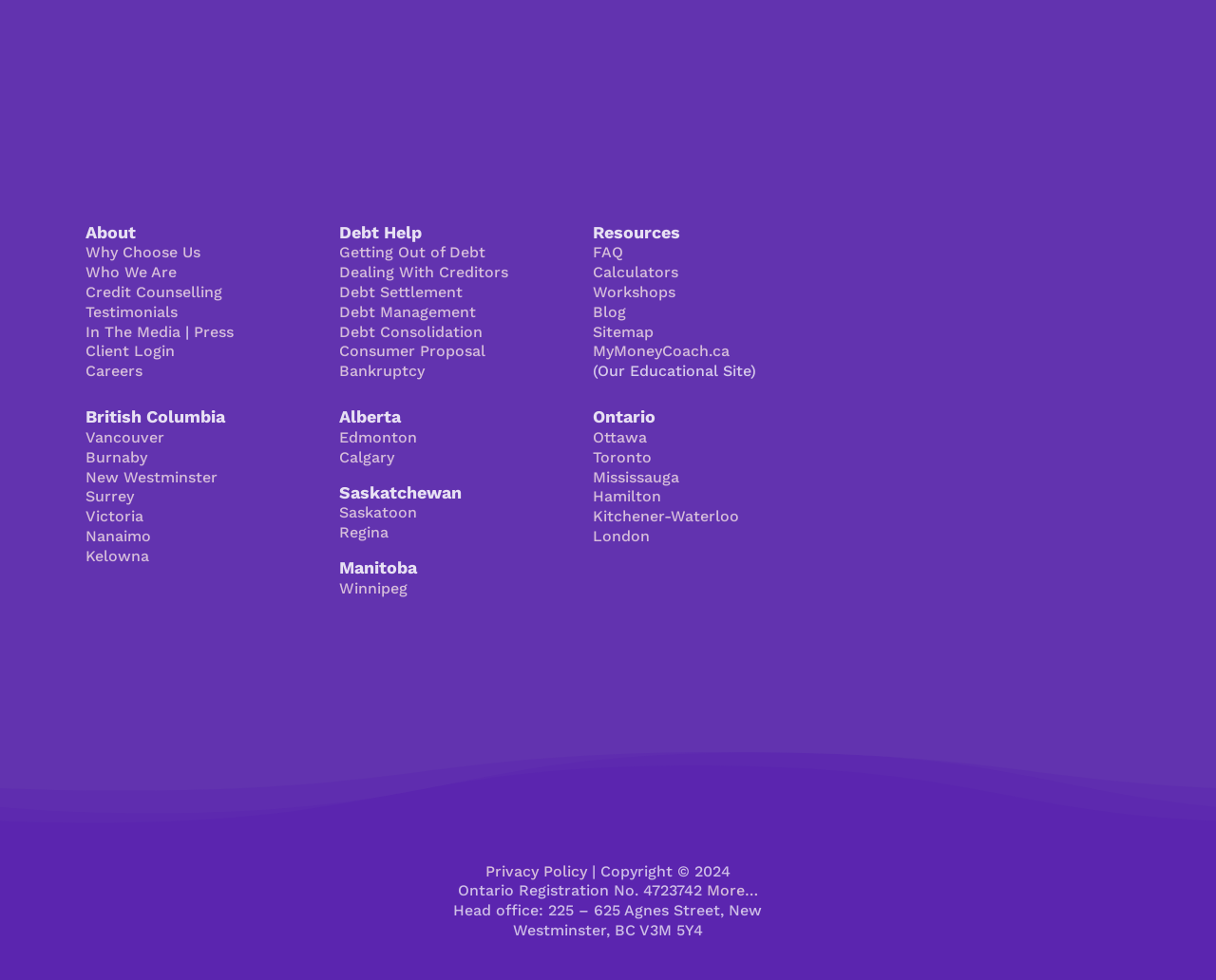Could you highlight the region that needs to be clicked to execute the instruction: "Learn about credit counselling"?

[0.279, 0.289, 0.38, 0.307]